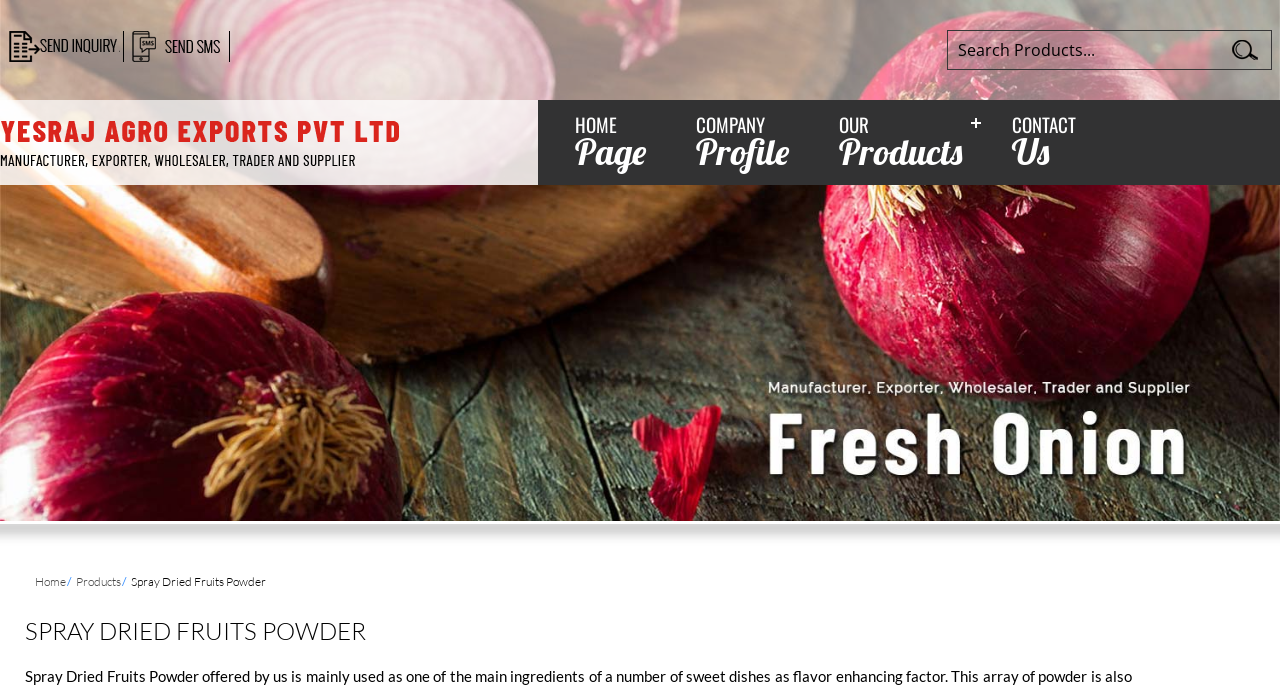Please answer the following question using a single word or phrase: 
How many links are there in the top navigation menu?

4